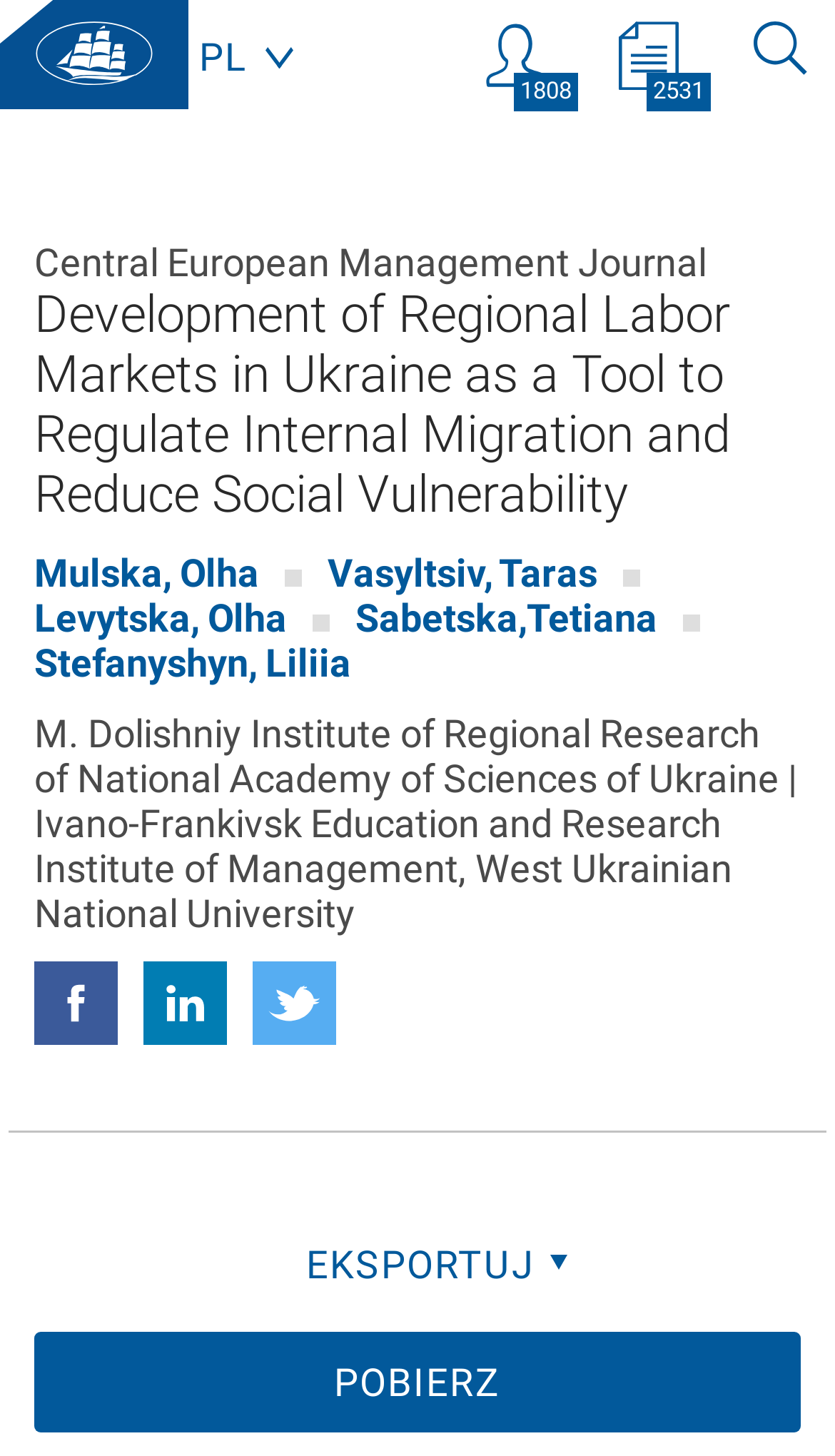What is the name of the university repository?
Provide a fully detailed and comprehensive answer to the question.

The name of the university repository can be found in the top-left corner of the webpage, where the logo of the repository is located. The OCR text of the image is 'Kozminski University Repository'.